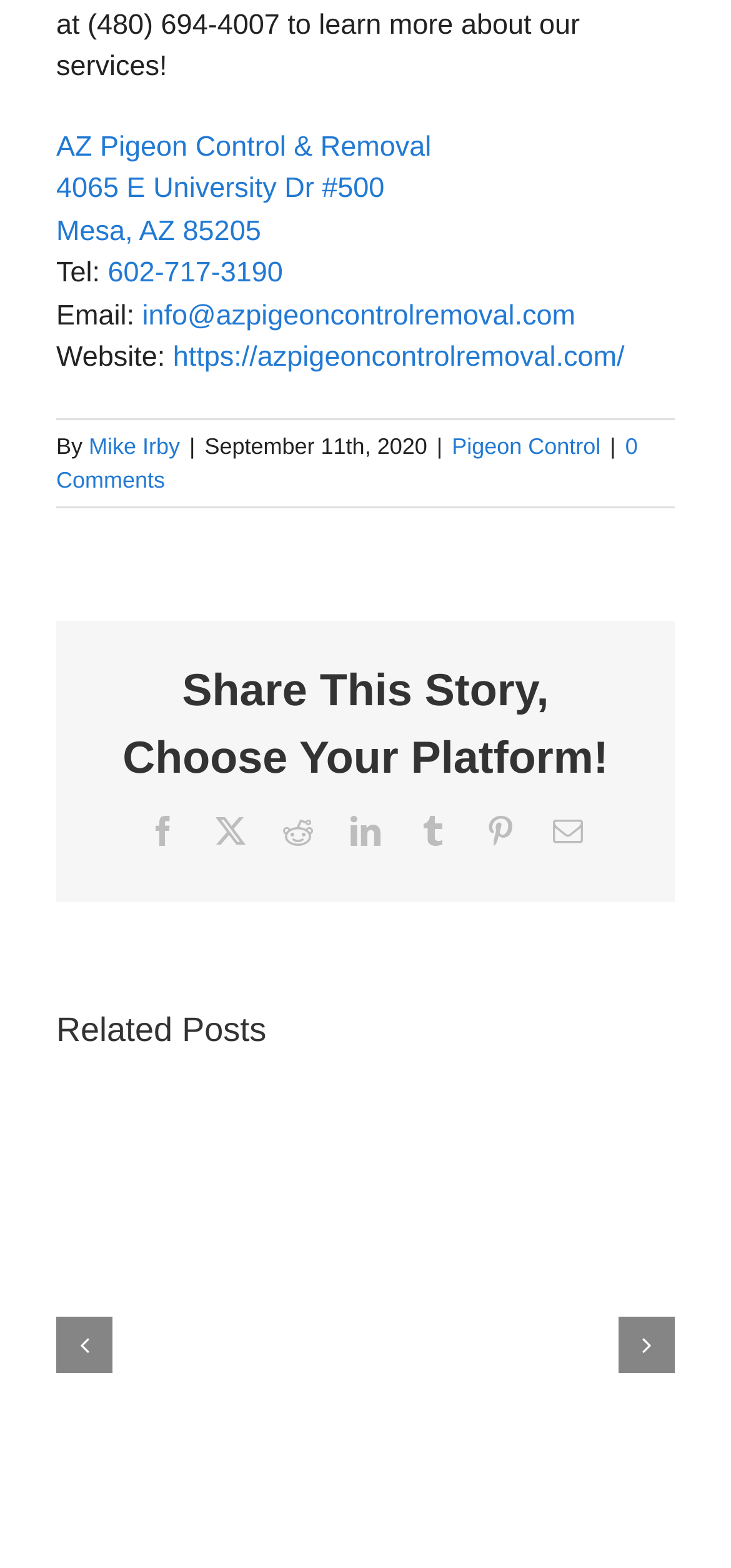Please find the bounding box coordinates for the clickable element needed to perform this instruction: "Contact via email".

[0.194, 0.191, 0.787, 0.211]